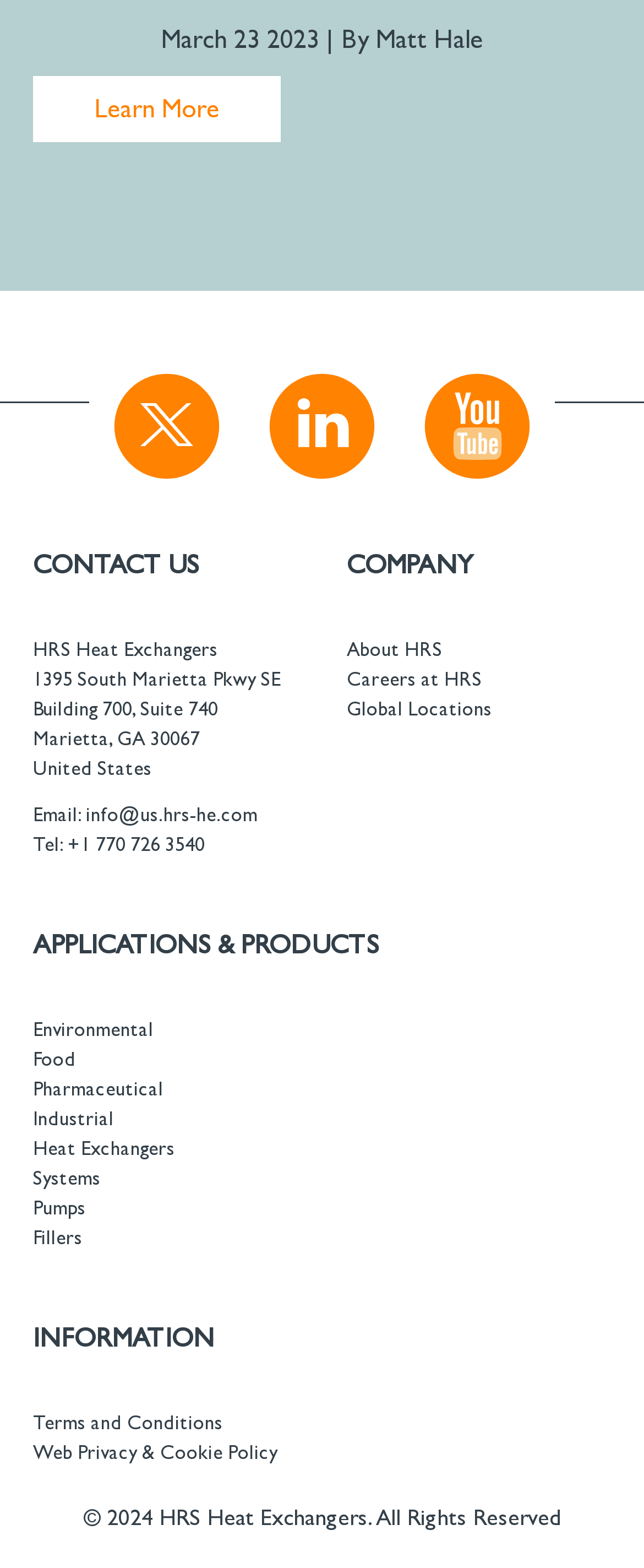Find the bounding box coordinates of the clickable region needed to perform the following instruction: "Browse real estate options". The coordinates should be provided as four float numbers between 0 and 1, i.e., [left, top, right, bottom].

None